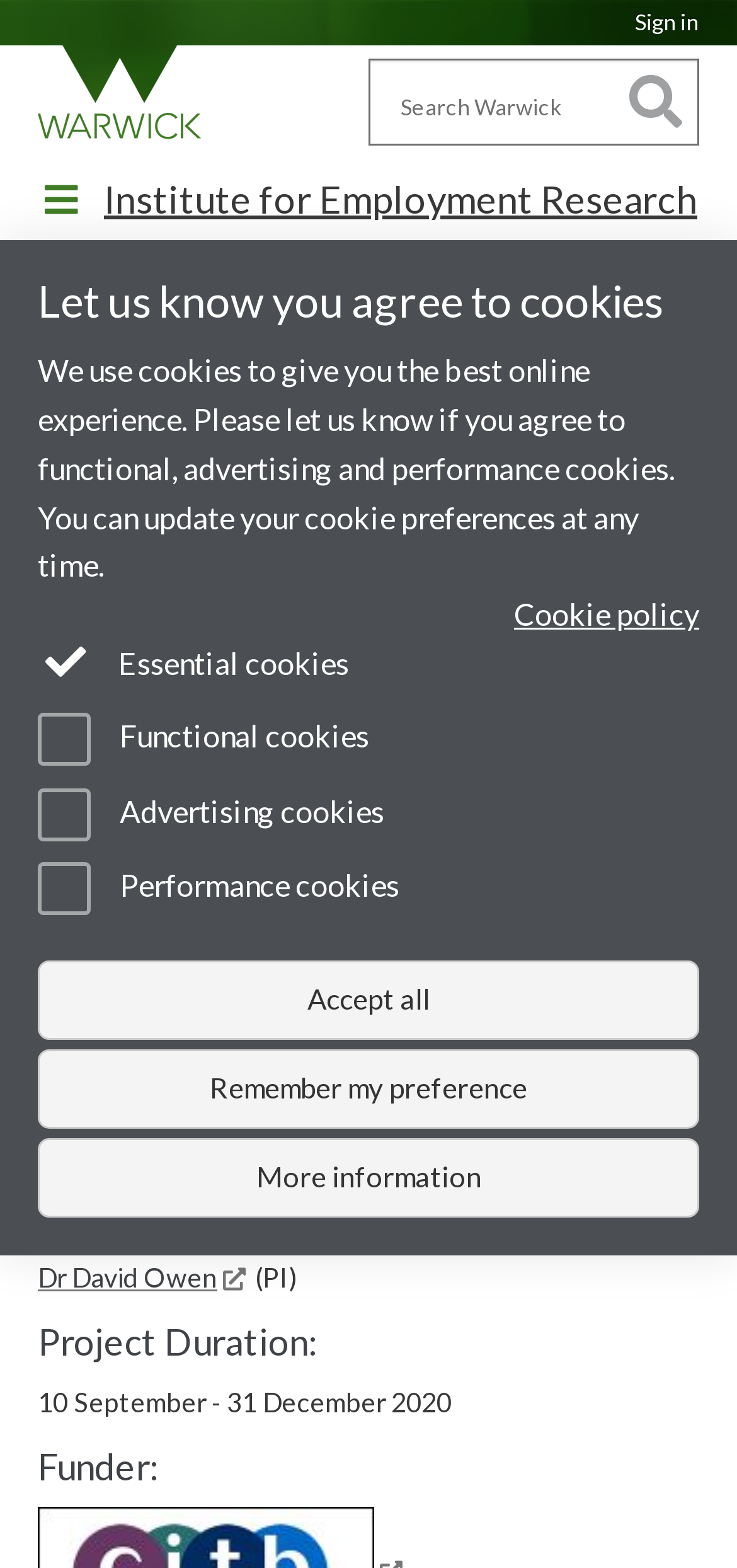Give an in-depth explanation of the webpage layout and content.

This webpage is about the "IER research project" on "Migration and Construction in the UK: Study 4". At the top, there is a utility bar with a "Sign in" link on the right side. Below it, there is a link to the "University of Warwick homepage" accompanied by an image of the university's logo.

In the middle of the page, there is a search bar with a combobox and a "Search" button. On the left side, there is a navigation menu with links to "Quick links", "Institute for Employment Research", and "Research Projects". The main content of the page is divided into sections. The first section has a heading "Migration and Construction in the UK: Study 4" and a paragraph describing the project's aim and scope.

Below this section, there is a heading "Project Team" with a link to "Dr David Owen" and a mention of him being the Principal Investigator. The next section has a heading "Project Duration" with the dates "10 September - 31 December 2020". Finally, there is a section with a heading "Funder" but no additional information.

At the bottom of the page, there is a complementary section with a heading "Let us know you agree to cookies" and a paragraph explaining the use of cookies. There are also several checkboxes for different types of cookies and three buttons: "Accept all functional, advertising and performance cookies", "Remember my preference", and "More information".